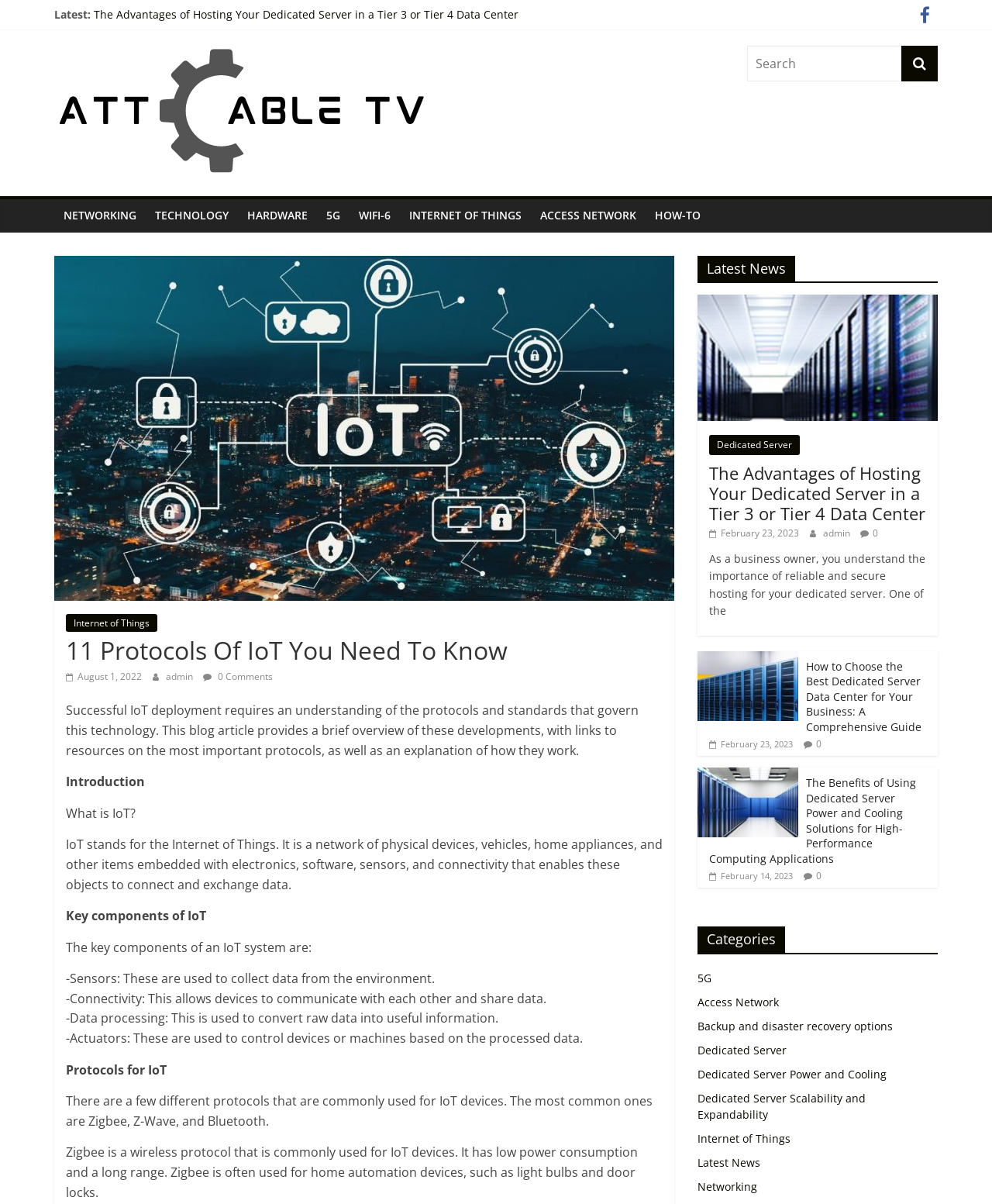Identify the bounding box coordinates of the region that needs to be clicked to carry out this instruction: "Read the article about 11 protocols of IoT". Provide these coordinates as four float numbers ranging from 0 to 1, i.e., [left, top, right, bottom].

[0.066, 0.525, 0.668, 0.553]